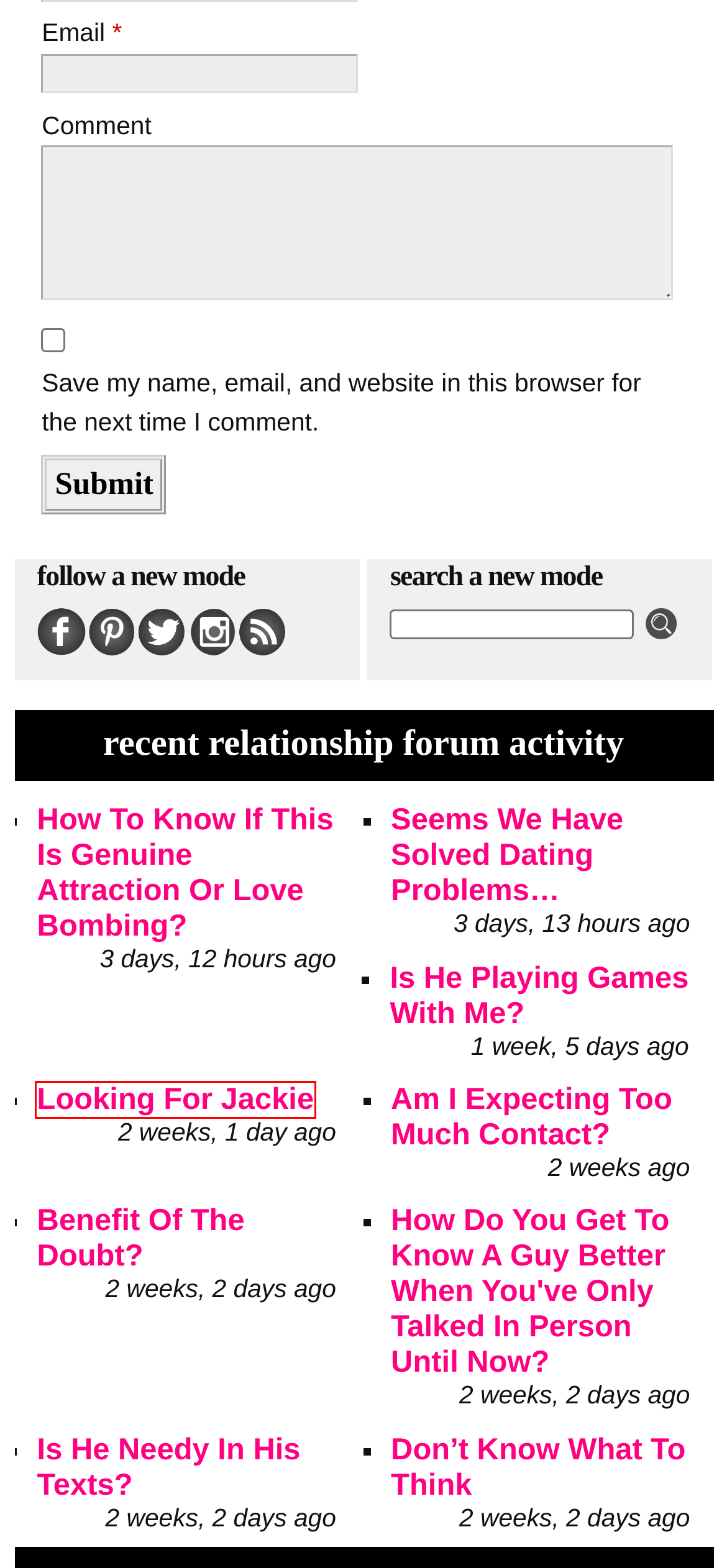Review the screenshot of a webpage that includes a red bounding box. Choose the most suitable webpage description that matches the new webpage after clicking the element within the red bounding box. Here are the candidates:
A. How to know if this is genuine attraction or love bombing? - a new mode
B. Looking for Jackie - a new mode
C. Is he playing games with me? - a new mode
D. Benefit of the doubt? - a new mode
E. Is he needy in his texts? - a new mode
F. Seems We Have Solved Dating Problems… - a new mode
G. am I expecting too much contact? - a new mode
H. Comments on: The Truth About Cellulite Treatments

B